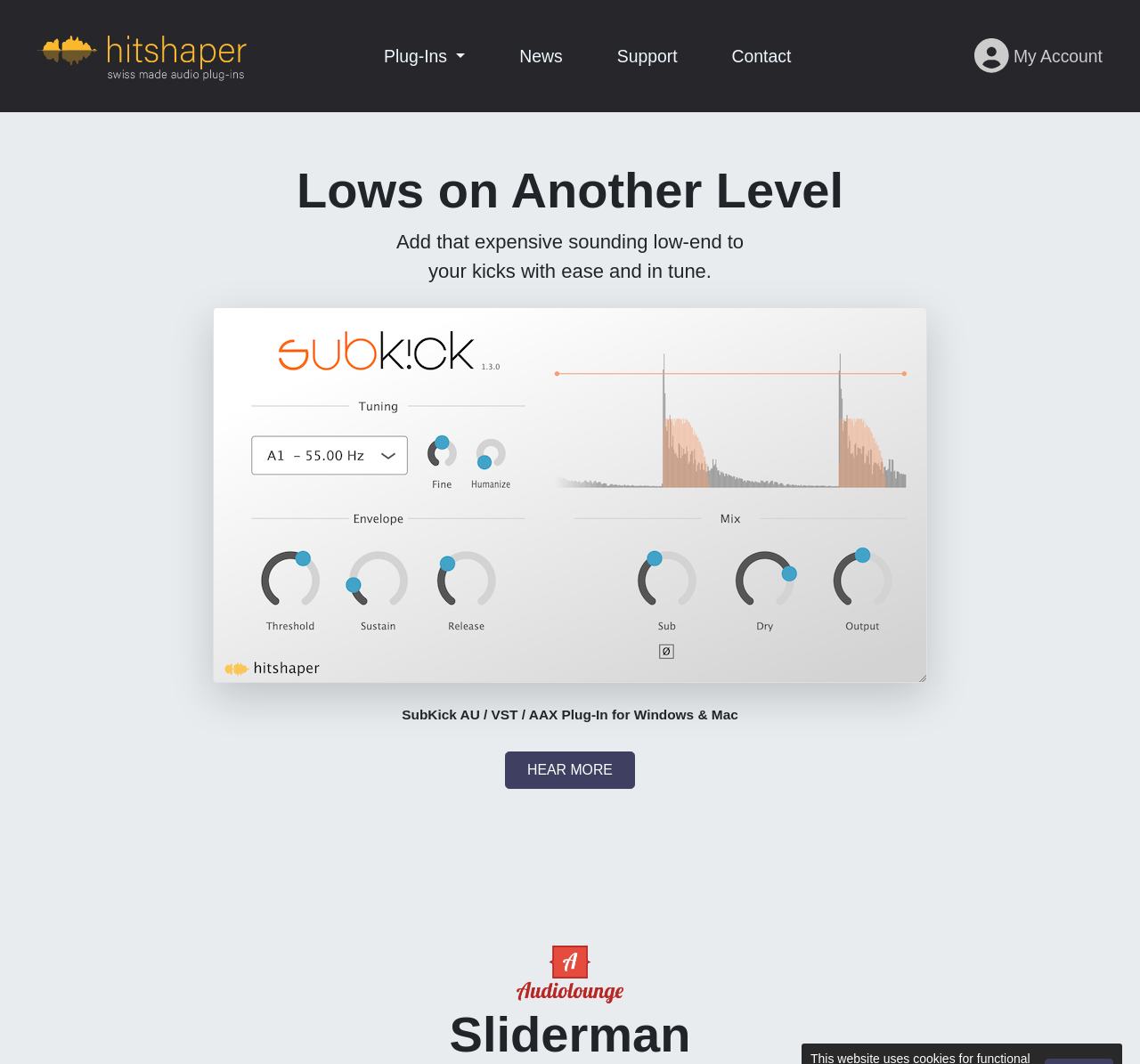Please find the bounding box coordinates of the element's region to be clicked to carry out this instruction: "Explore the SubKick AU / VST / AAX Plug-In".

[0.353, 0.665, 0.647, 0.679]